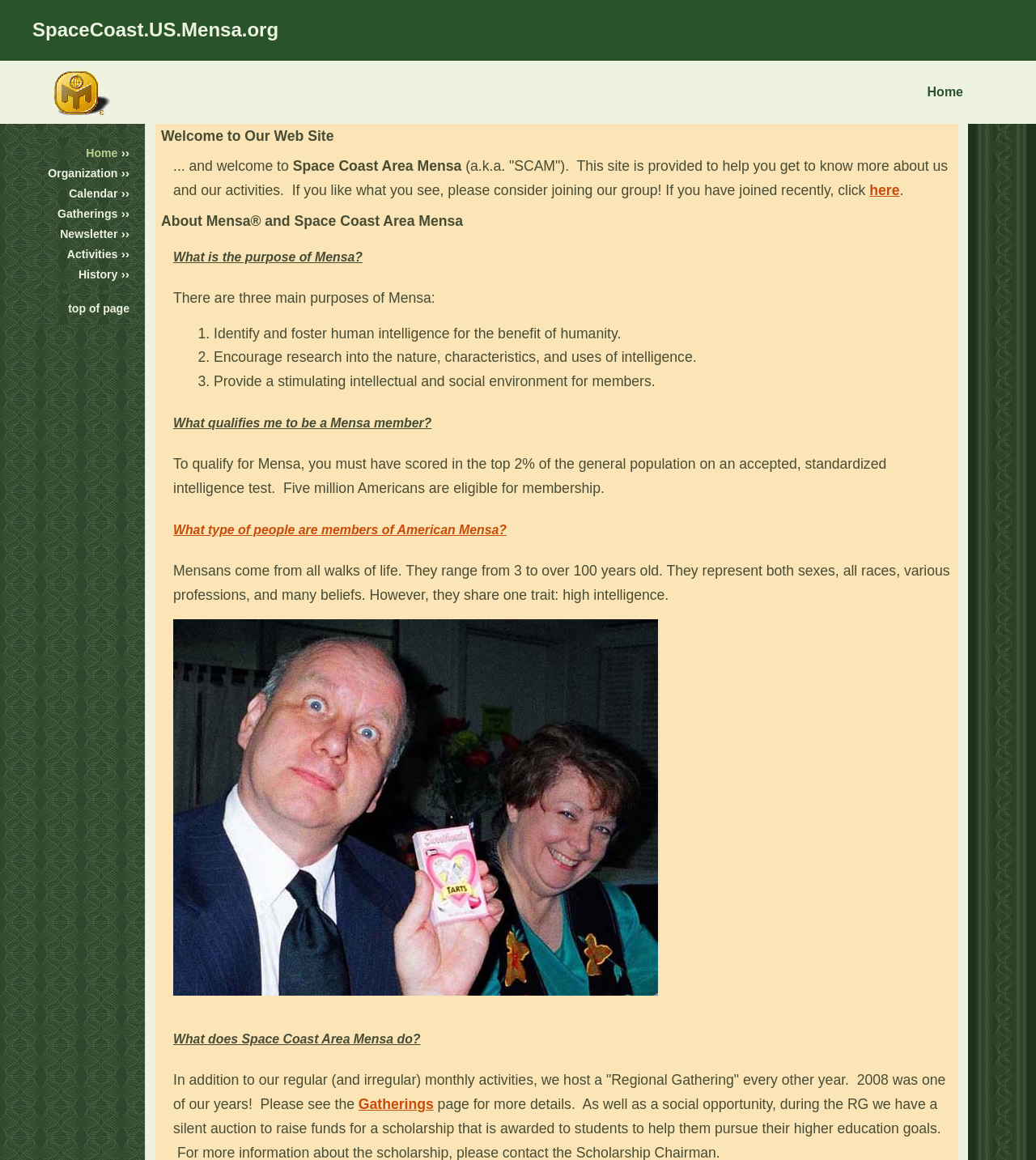Can you look at the image and give a comprehensive answer to the question:
What is the purpose of Mensa?

According to the webpage, the three main purposes of Mensa are to identify and foster human intelligence for the benefit of humanity, to encourage research into the nature, characteristics, and uses of intelligence, and to provide a stimulating intellectual and social environment for members.